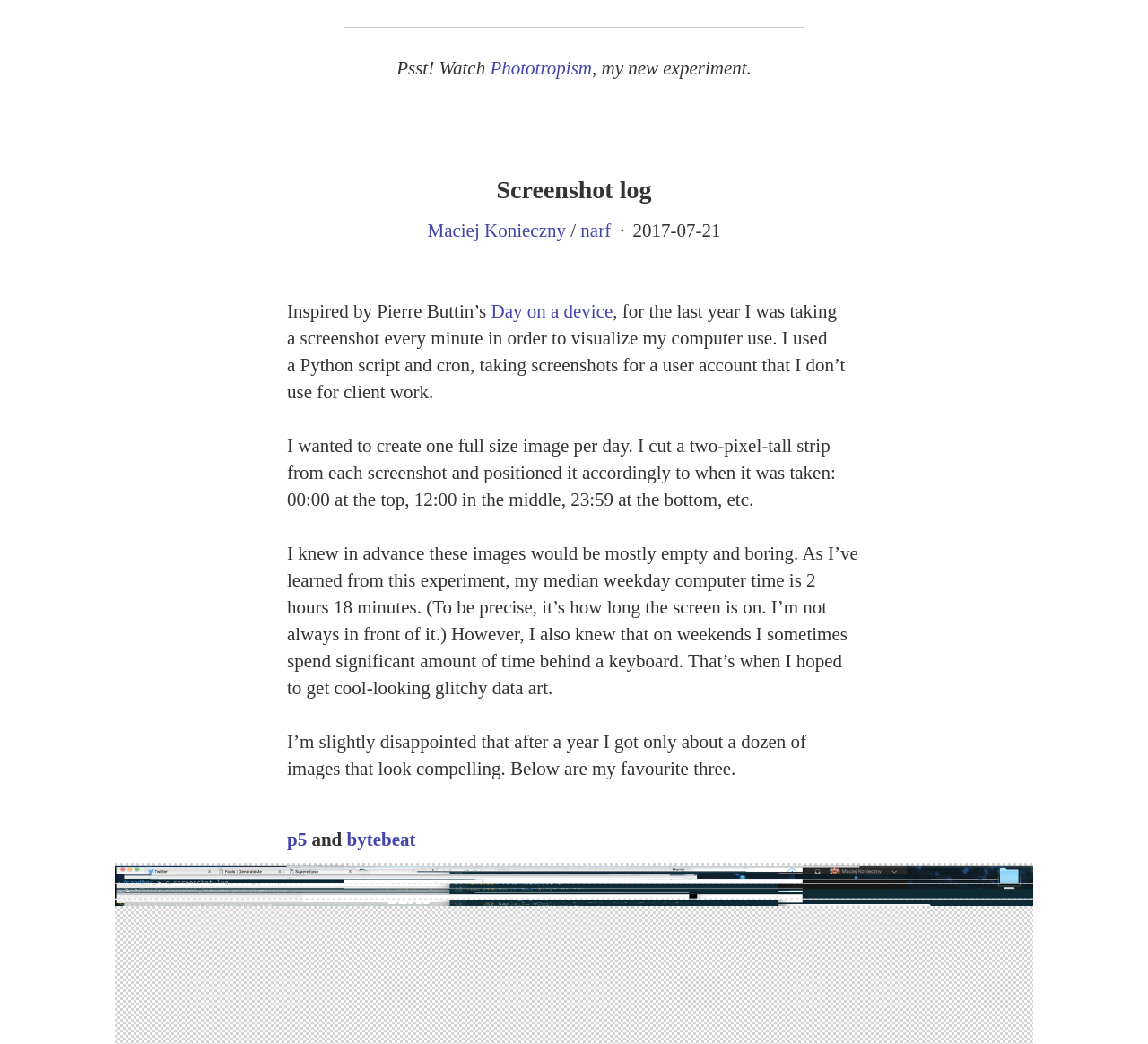Respond with a single word or short phrase to the following question: 
What is the orientation of the separator element?

Horizontal